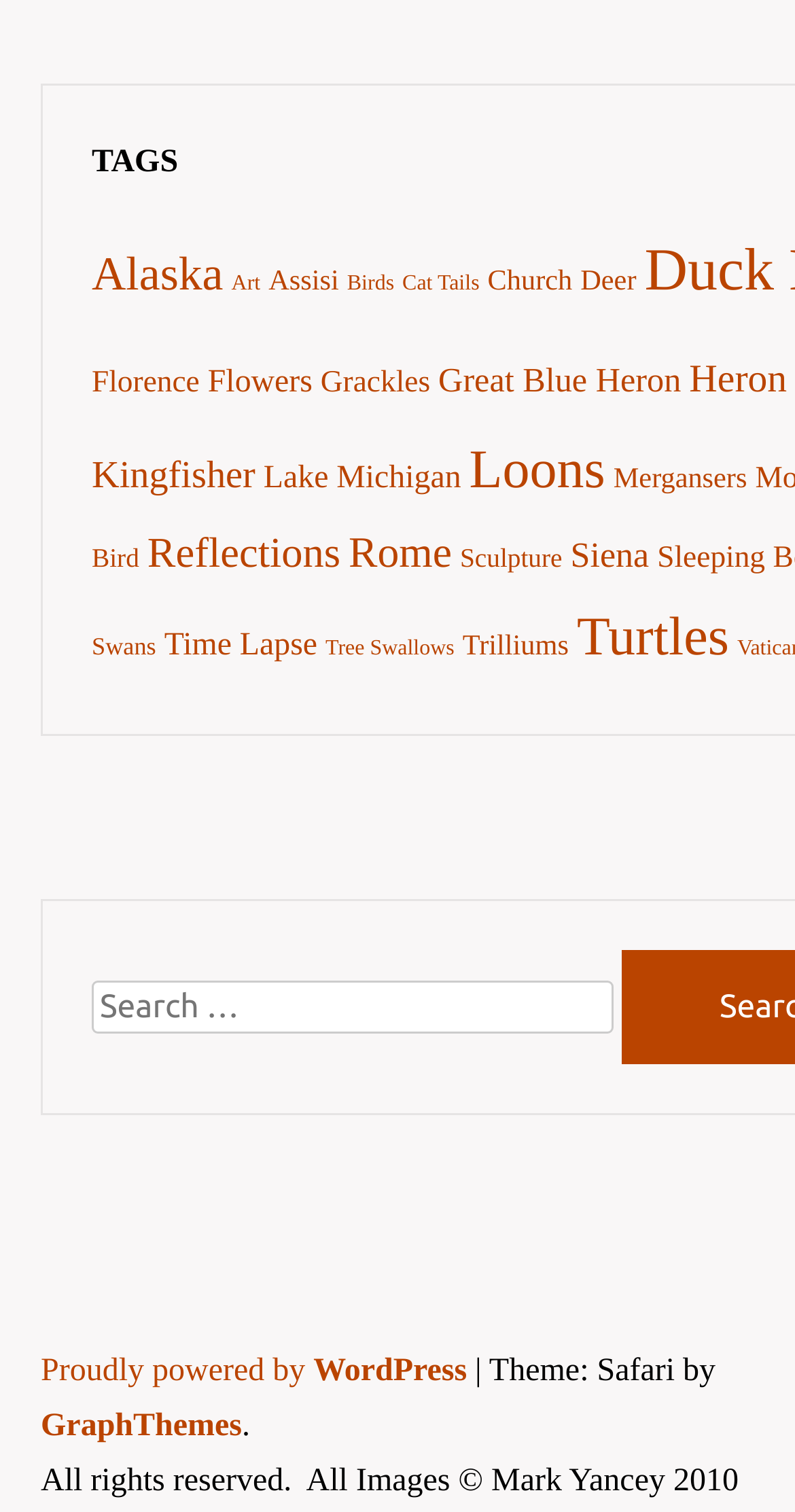Predict the bounding box coordinates of the area that should be clicked to accomplish the following instruction: "Explore Art collections". The bounding box coordinates should consist of four float numbers between 0 and 1, i.e., [left, top, right, bottom].

[0.291, 0.181, 0.328, 0.196]